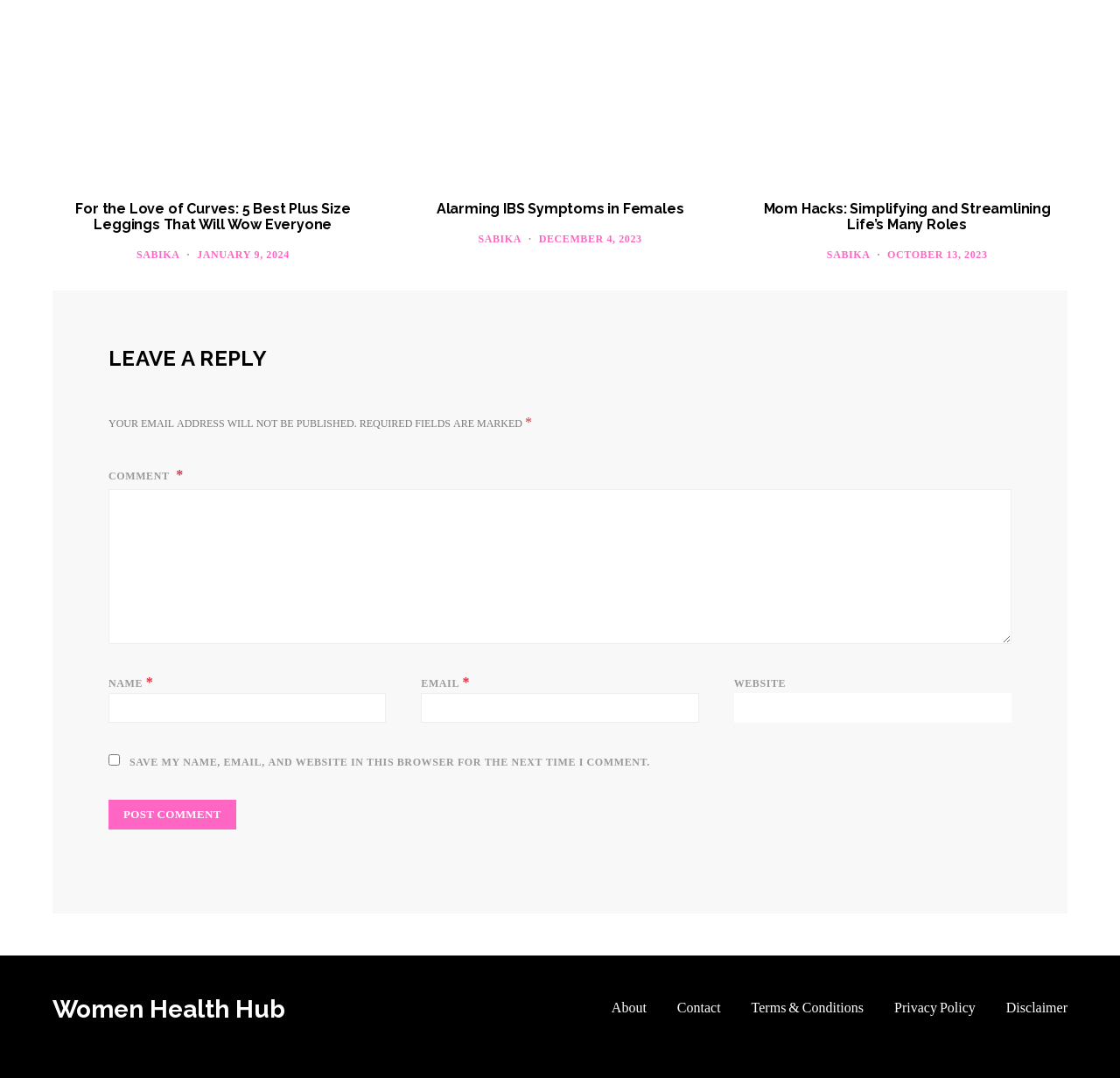Determine the bounding box coordinates for the UI element described. Format the coordinates as (top-left x, top-left y, bottom-right x, bottom-right y) and ensure all values are between 0 and 1. Element description: parent_node: NAME * name="author"

[0.097, 0.643, 0.345, 0.671]